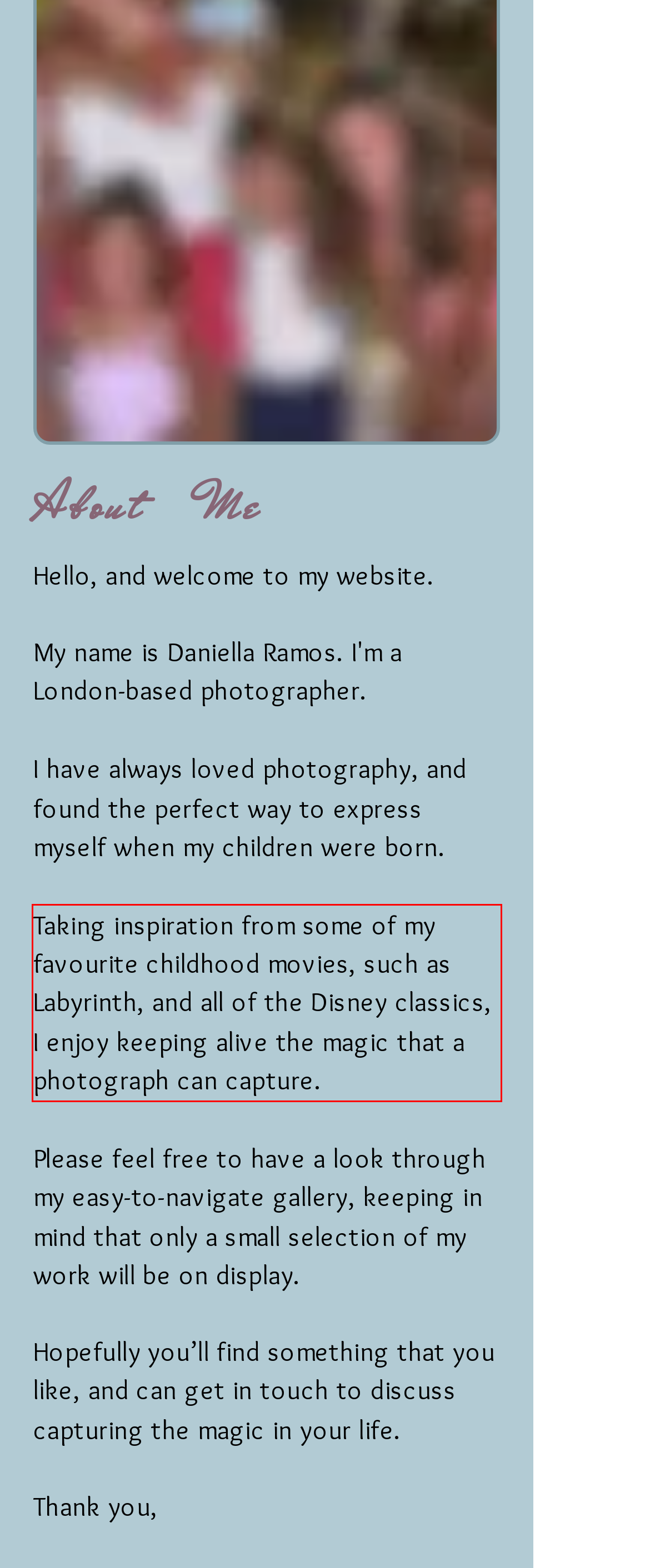Identify and extract the text within the red rectangle in the screenshot of the webpage.

Taking inspiration from some of my favourite childhood movies, such as Labyrinth, and all of the Disney classics, I enjoy keeping alive the magic that a photograph can capture.